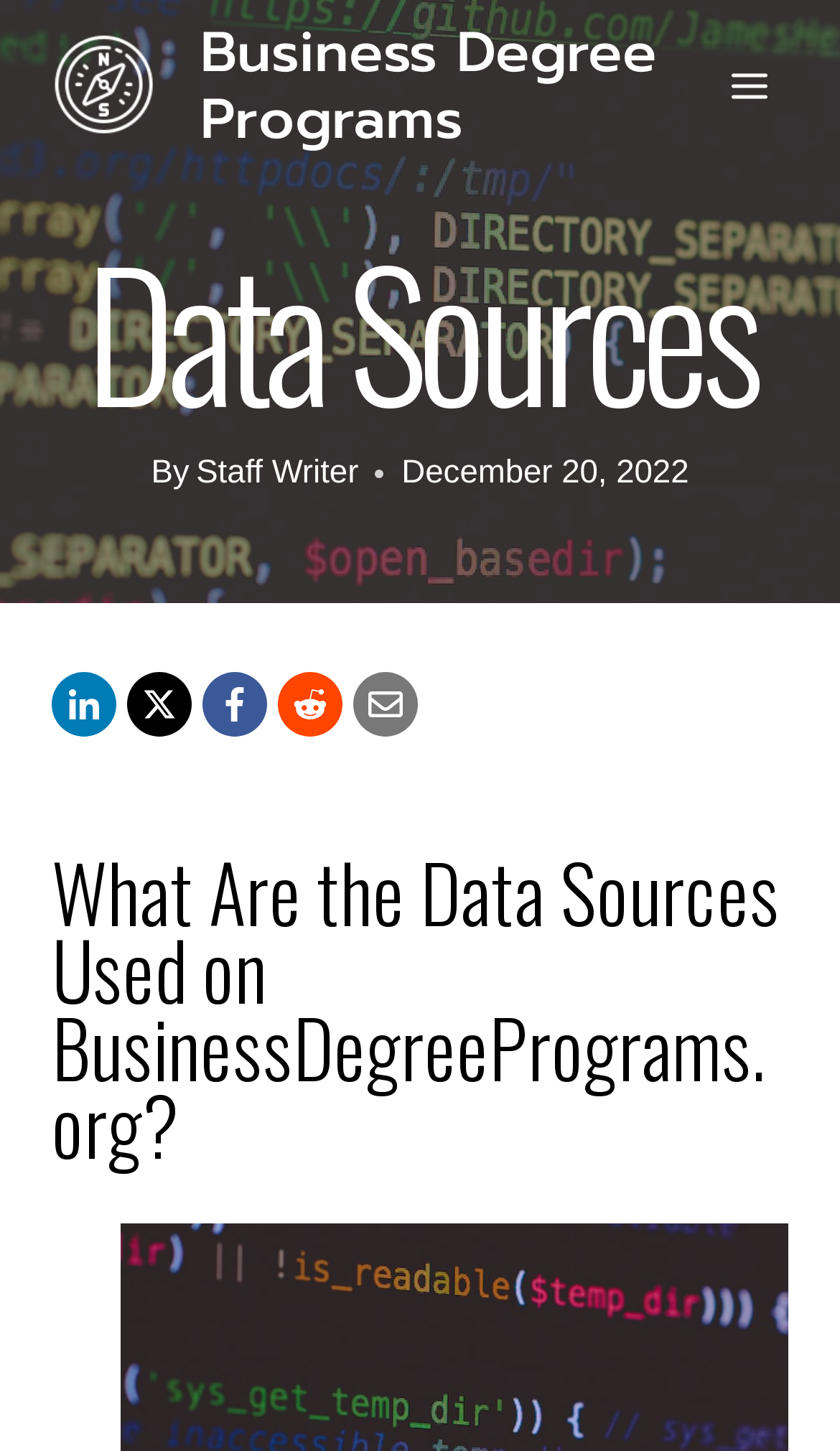Summarize the webpage in an elaborate manner.

The webpage is about the data sources used on BusinessDegreePrograms.org. At the top left, there is a logo of Business Degree Programs, which is an image accompanied by a link to the website's homepage. To the right of the logo, there is a button to open a menu. 

Below the logo, there is a heading that reads "Data Sources". Underneath this heading, there is a text "By" followed by a link to the author, "Staff Writer". Next to this, there is a timestamp showing the date "December 20, 2022". 

On the same horizontal level as the timestamp, there are social media links to LinkedIn, X, Facebook, Reddit, and Email, aligned from left to right. 

Further down the page, there is a main heading that asks "What Are the Data Sources Used on BusinessDegreePrograms.org?" This heading spans almost the entire width of the page.